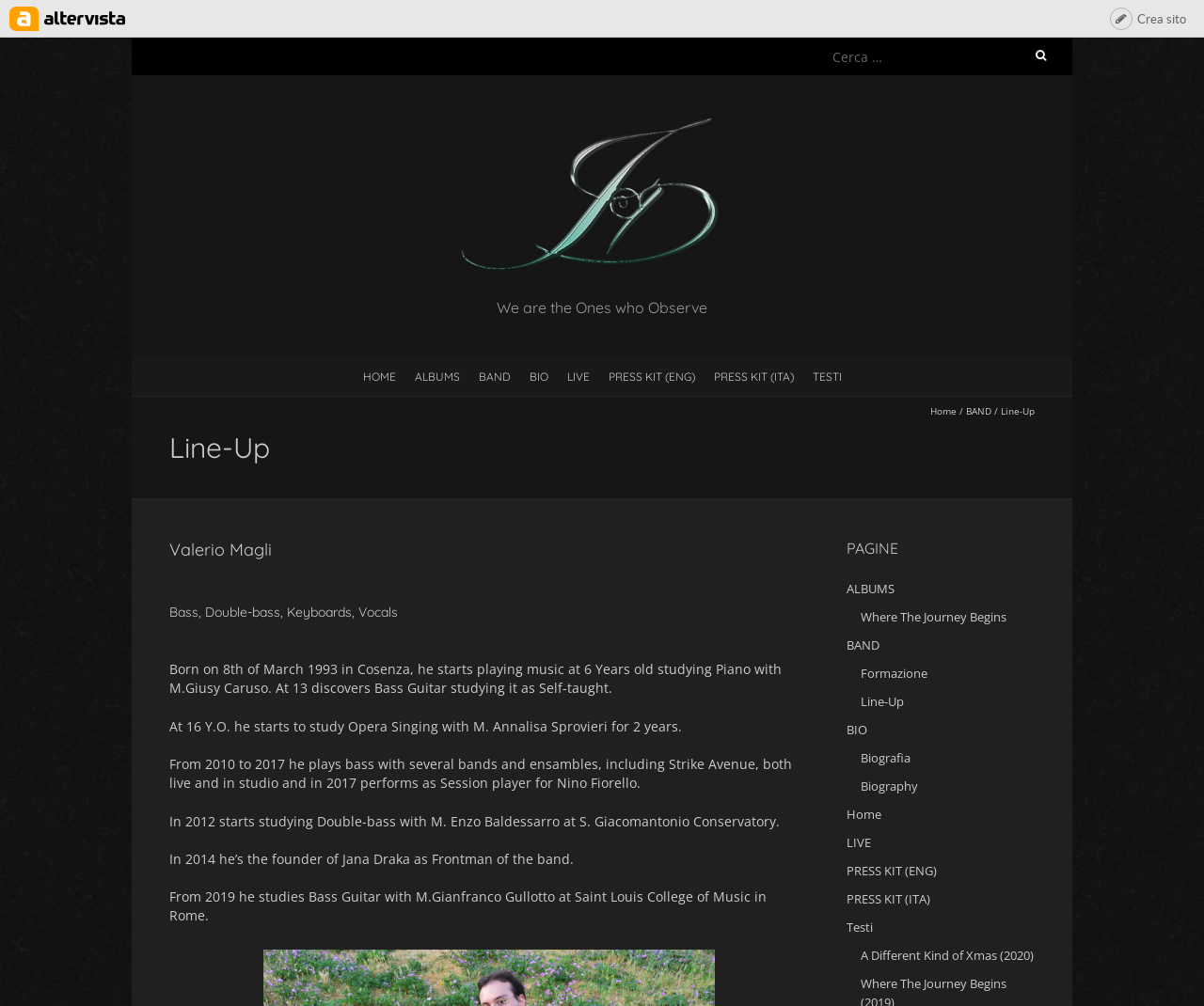How many links are there in the 'PAGINE' section?
Provide a detailed and well-explained answer to the question.

I found the answer by counting the number of links under the 'PAGINE' heading, which includes links to 'ALBUMS', 'BAND', 'BIO', and others.